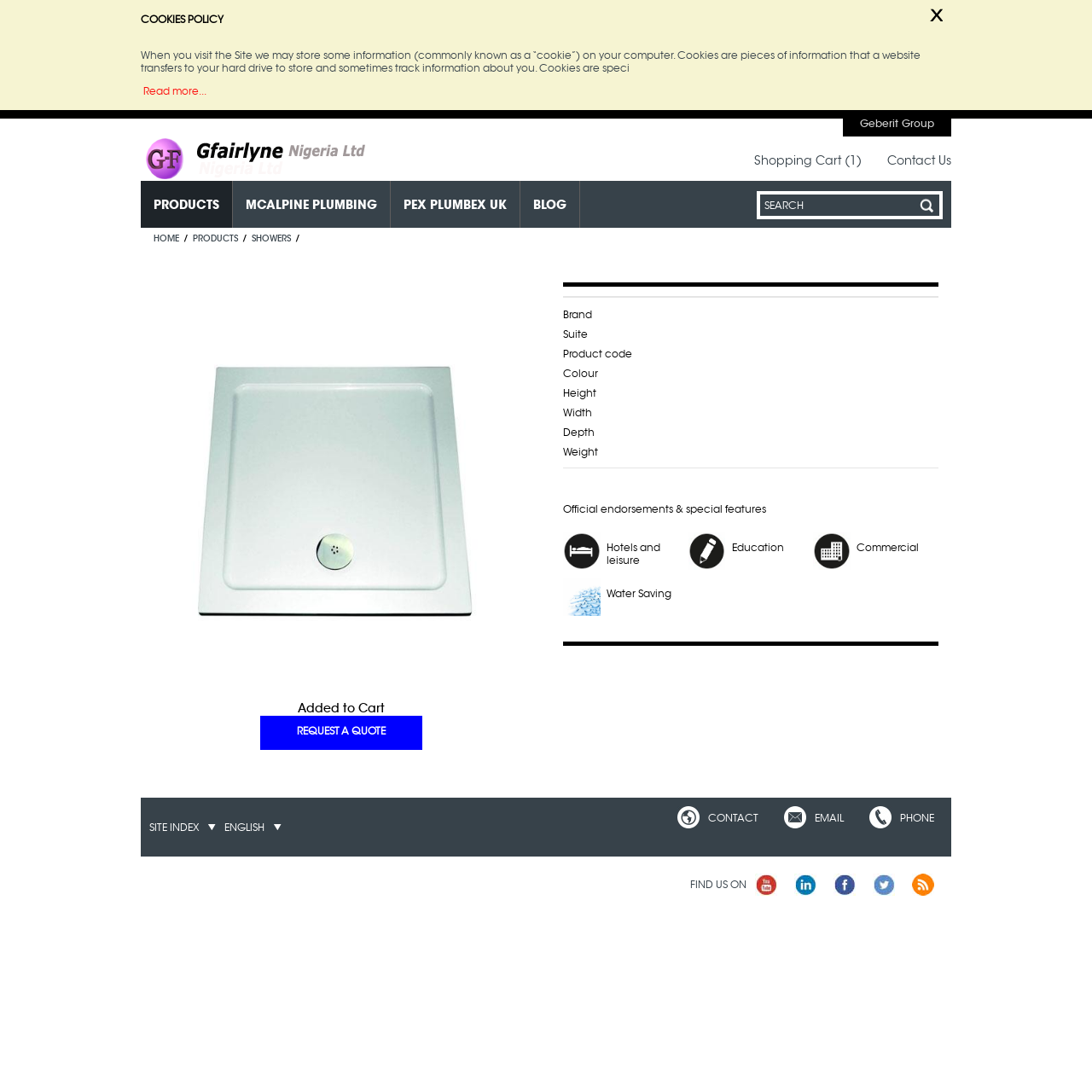How many social media platforms are listed in the 'FIND US ON' section?
Craft a detailed and extensive response to the question.

The 'FIND US ON' section lists four social media platforms, namely Youtube, Linkedin, Facebook, and Twitter, with their respective logos and links.